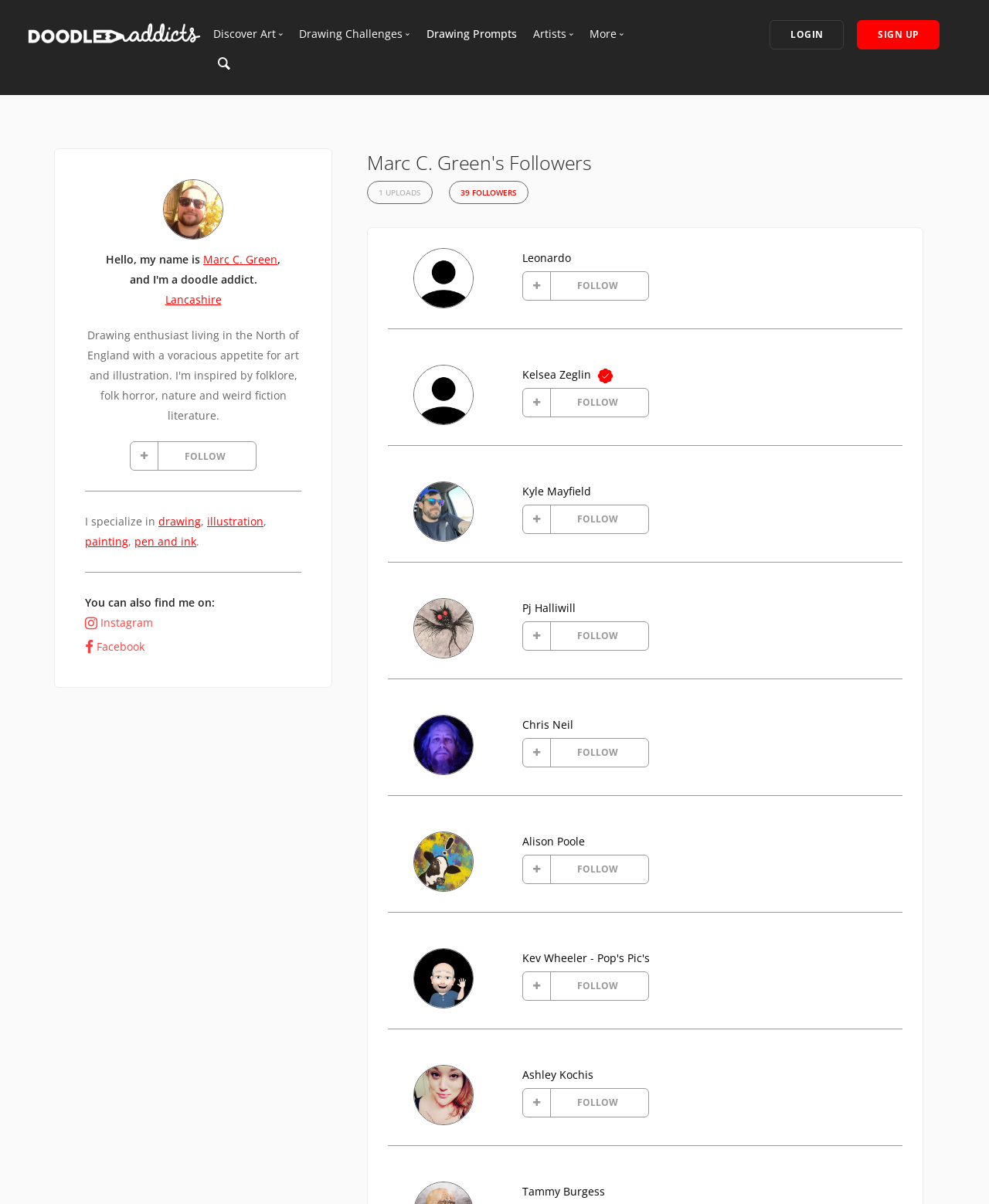Locate the coordinates of the bounding box for the clickable region that fulfills this instruction: "Check out the 'Drawing Challenges'".

[0.323, 0.051, 0.419, 0.063]